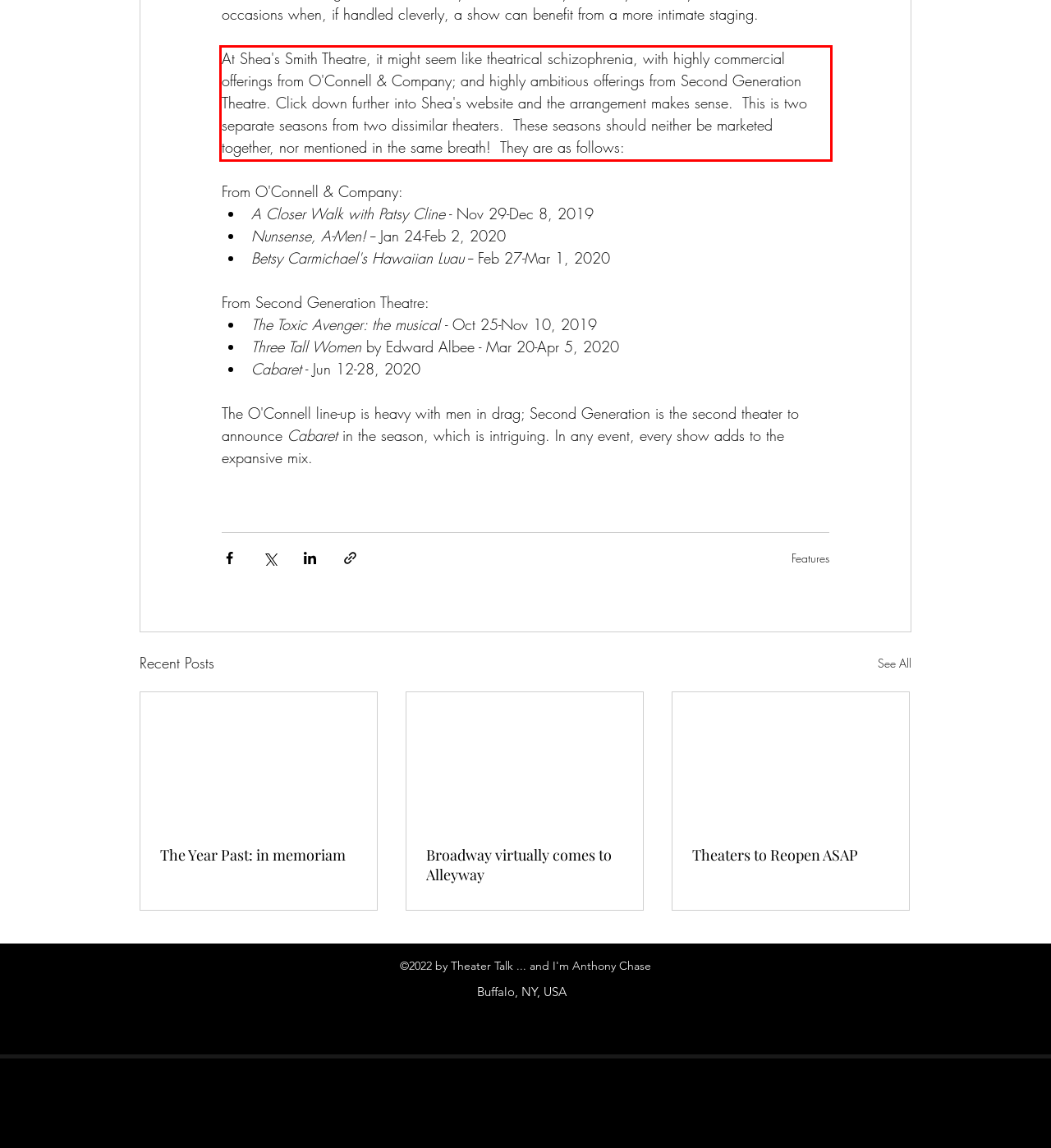From the screenshot of the webpage, locate the red bounding box and extract the text contained within that area.

At Shea's Smith Theatre, it might seem like theatrical schizophrenia, with highly commercial offerings from O'Connell & Company; and highly ambitious offerings from Second Generation Theatre. Click down further into Shea's website and the arrangement makes sense. This is two separate seasons from two dissimilar theaters. These seasons should neither be marketed together, nor mentioned in the same breath! They are as follows: